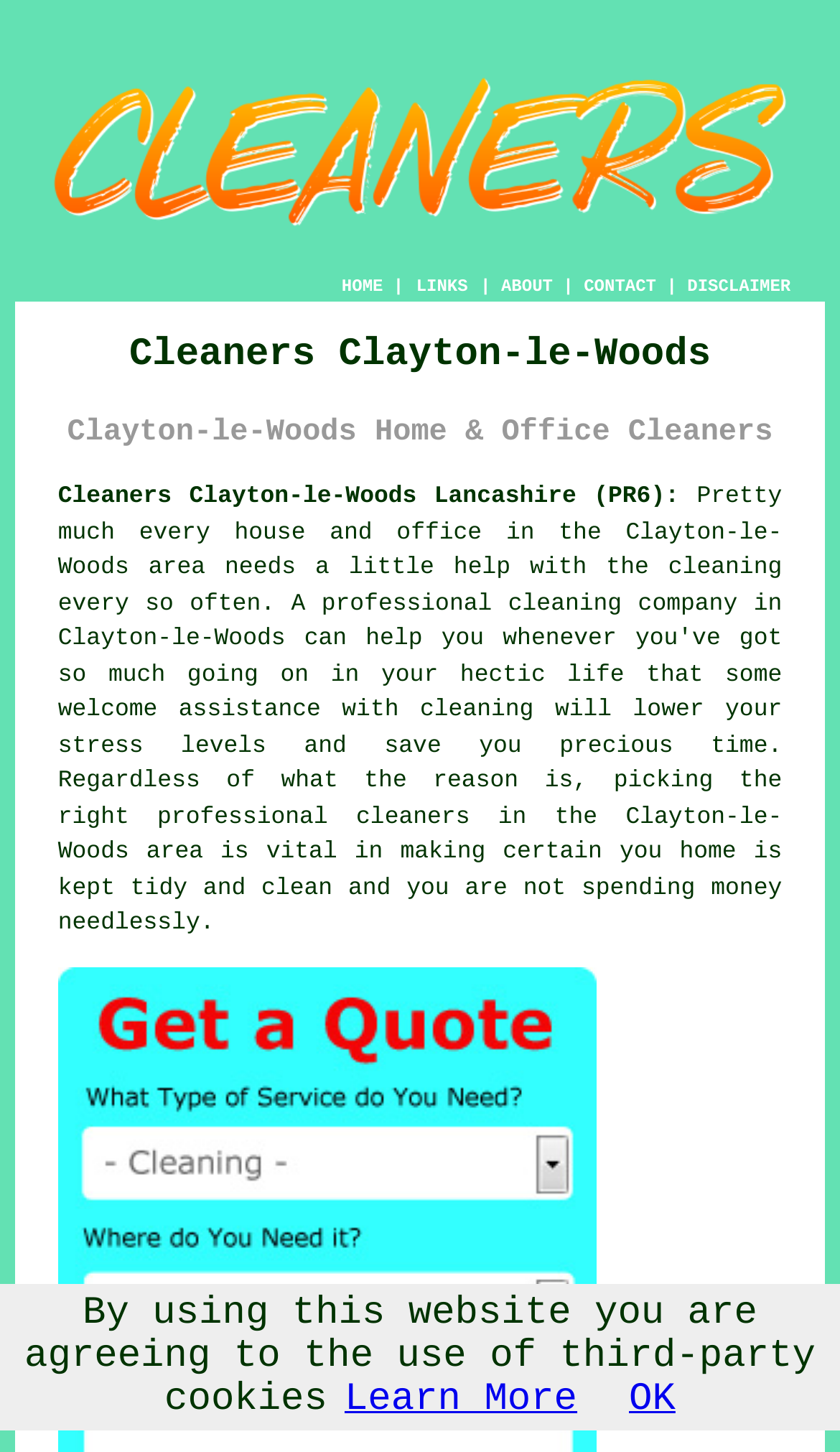Determine the bounding box coordinates of the region I should click to achieve the following instruction: "learn more about cleaners". Ensure the bounding box coordinates are four float numbers between 0 and 1, i.e., [left, top, right, bottom].

[0.424, 0.555, 0.559, 0.573]